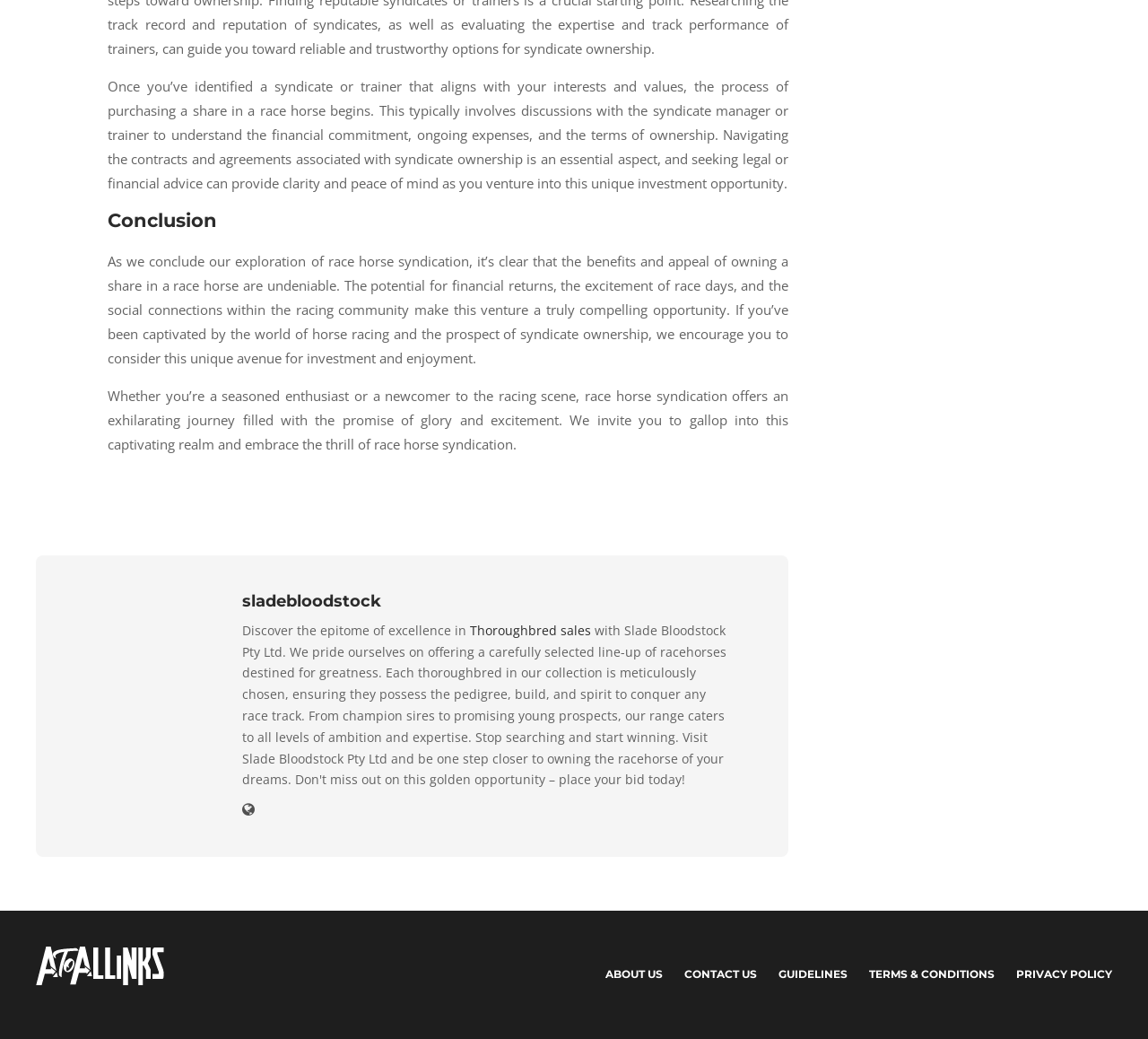Please examine the image and provide a detailed answer to the question: What is the main topic of this webpage?

The webpage is primarily discussing the concept of race horse syndication, its benefits, and the process of purchasing a share in a race horse. The text on the webpage provides an overview of the topic, making it clear that race horse syndication is the main focus.